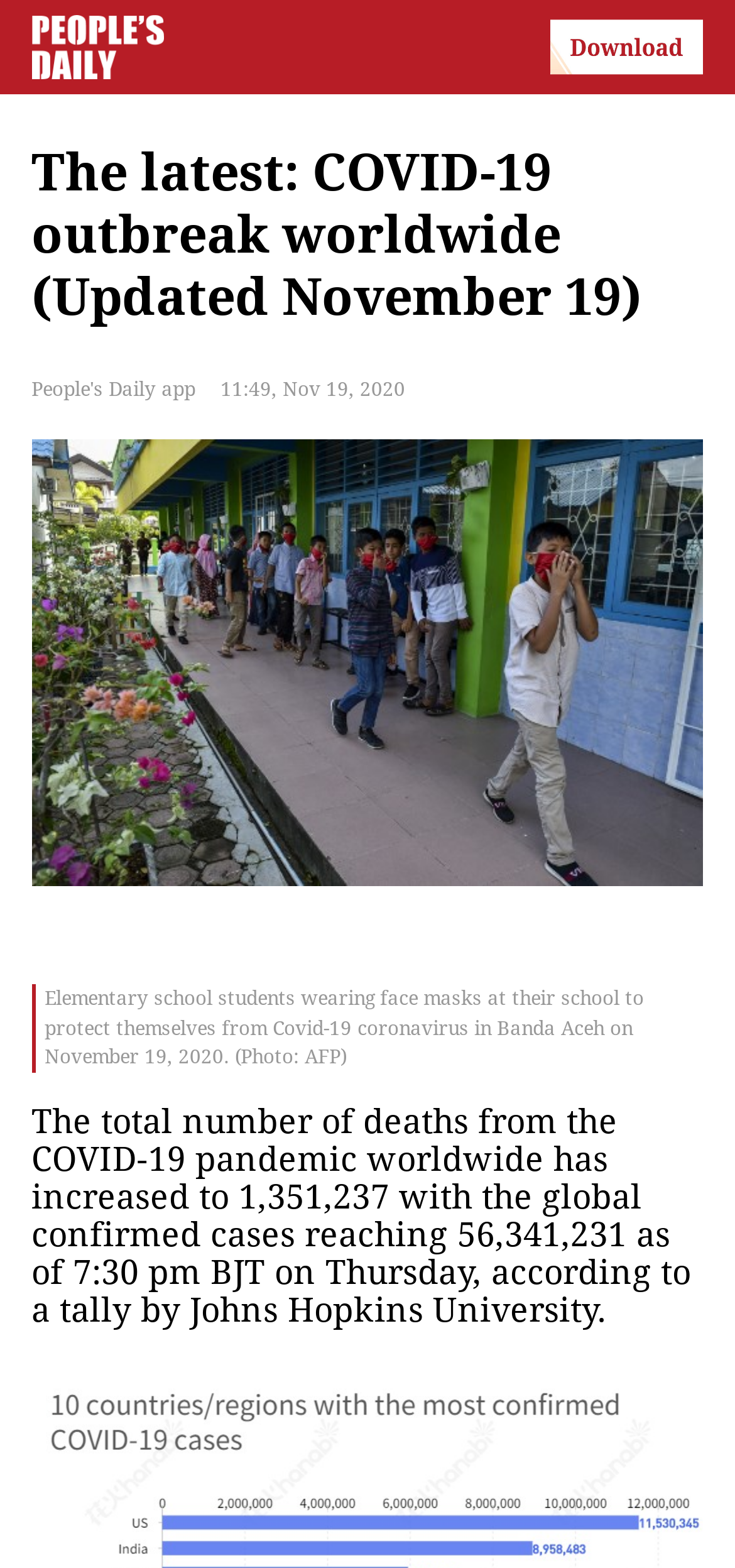What is the date of the latest update?
Please provide a detailed and comprehensive answer to the question.

The answer can be found in the timestamp displayed on the webpage, which shows '11:49, Nov 19, 2020'.